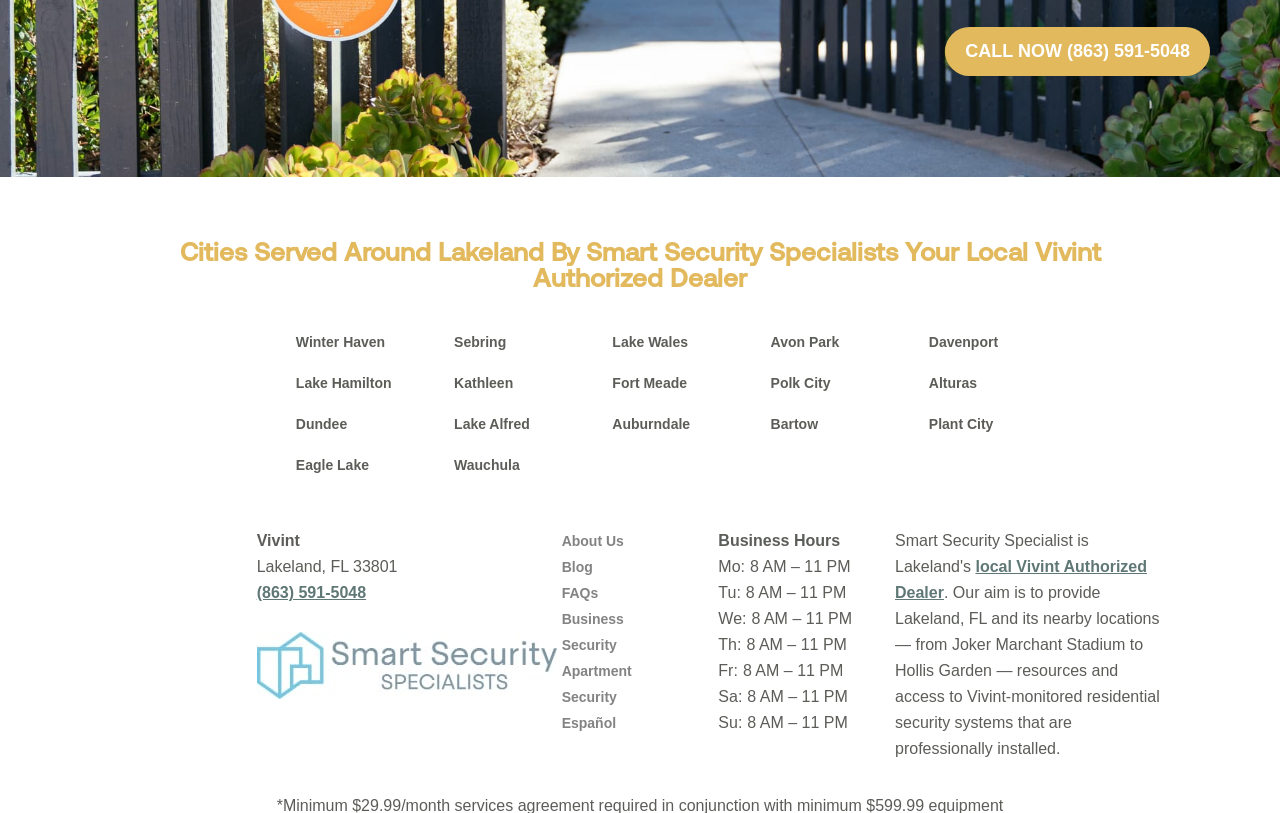Can you find the bounding box coordinates for the element to click on to achieve the instruction: "Subscribe and save"?

None